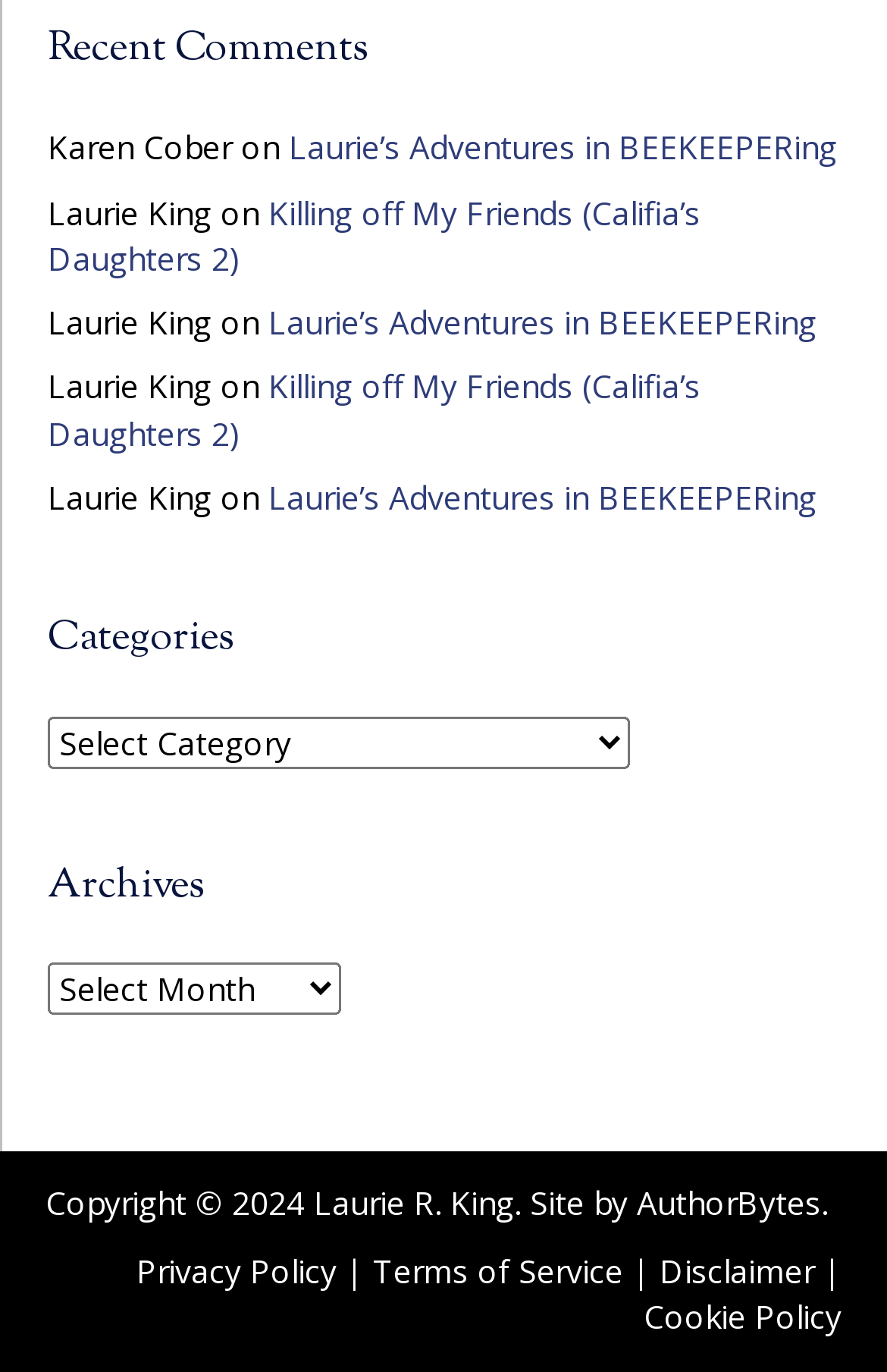Please provide a detailed answer to the question below based on the screenshot: 
What is the name of the website that designed this site?

At the bottom of the webpage, there is a copyright notice that mentions 'Site by AuthorBytes'. This indicates that AuthorBytes is the website that designed this site.